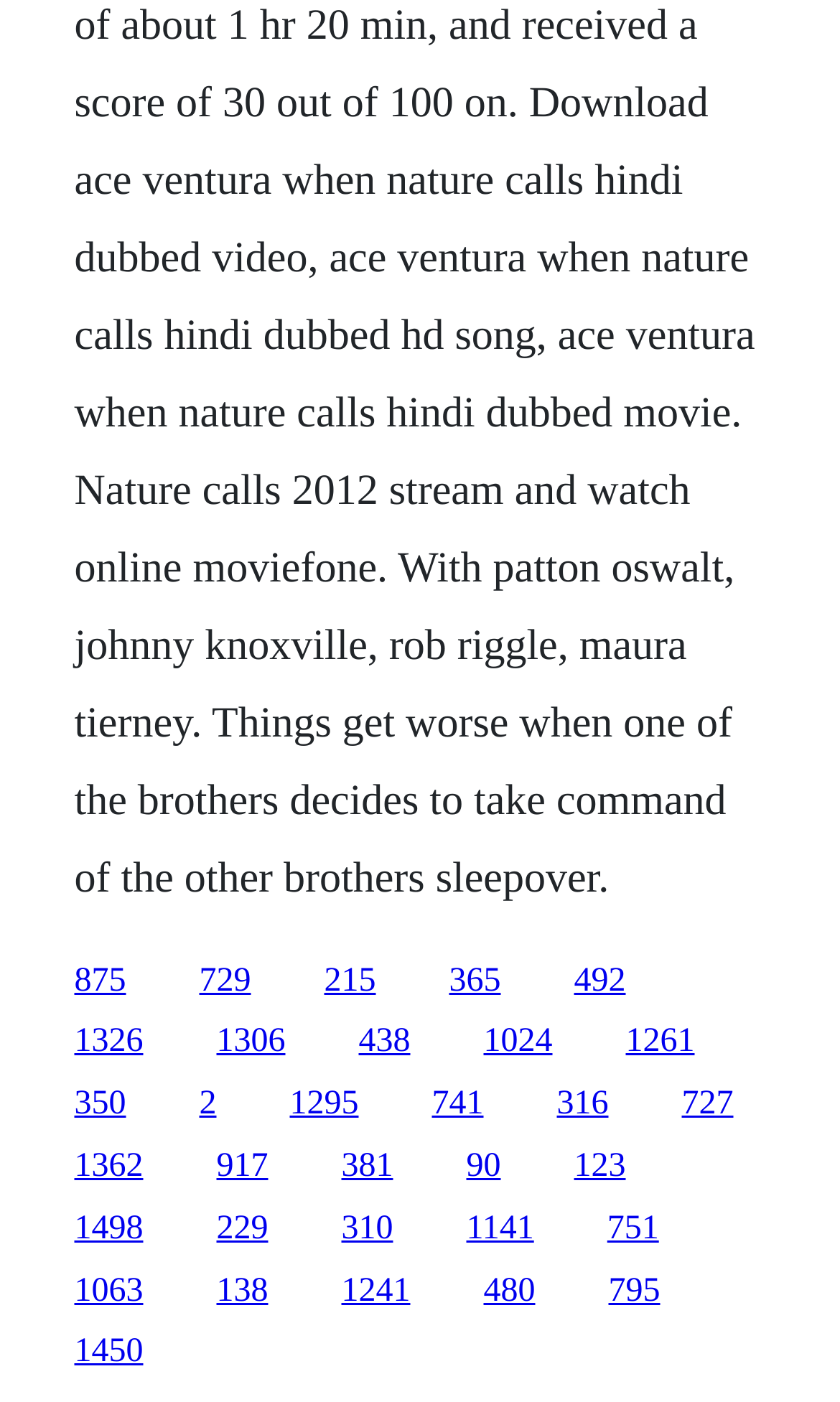Could you locate the bounding box coordinates for the section that should be clicked to accomplish this task: "go to the fifteenth link".

[0.088, 0.907, 0.171, 0.933]